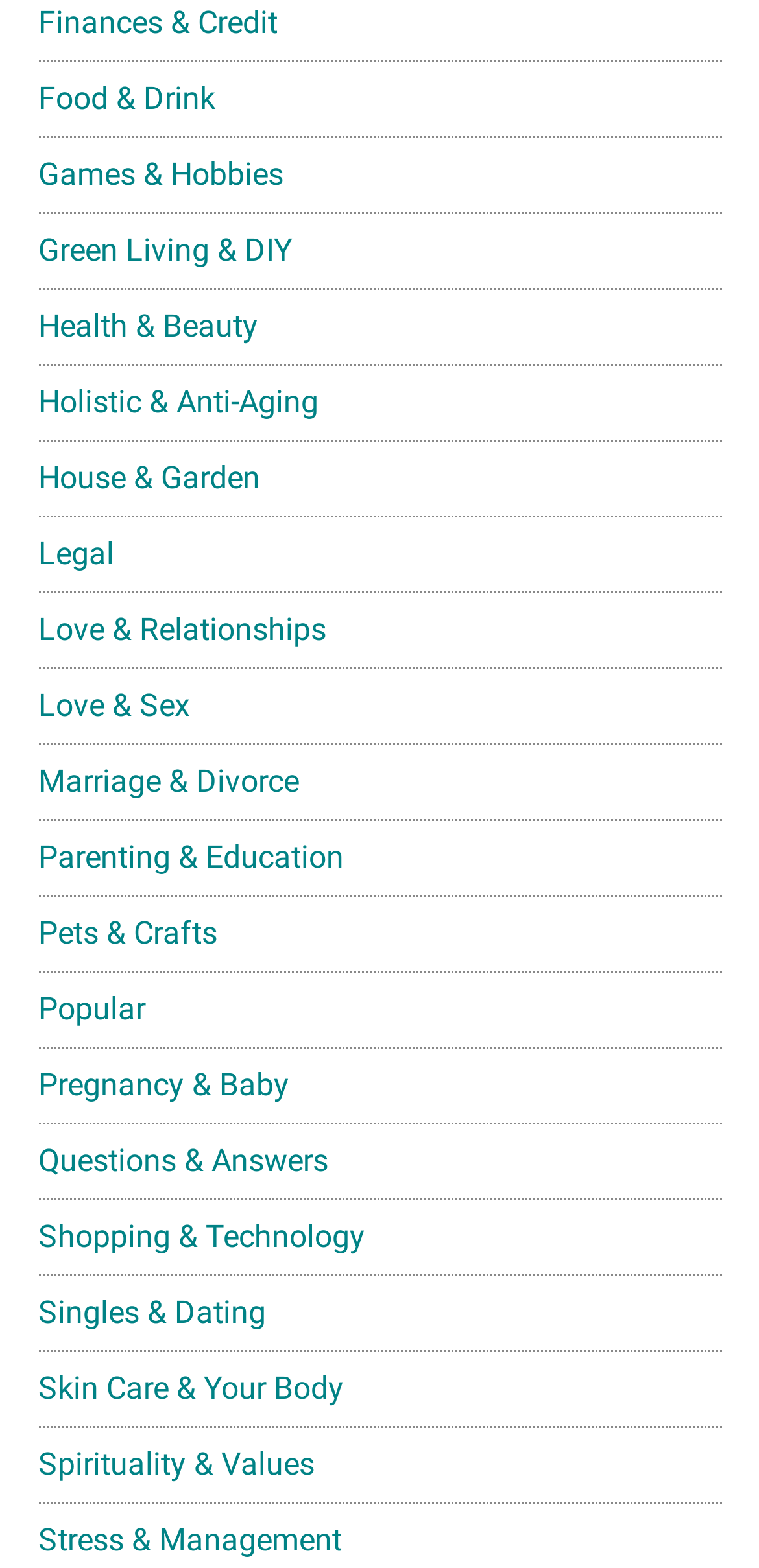Please identify the bounding box coordinates of the region to click in order to complete the task: "Learn about Pregnancy & Baby". The coordinates must be four float numbers between 0 and 1, specified as [left, top, right, bottom].

[0.05, 0.68, 0.381, 0.704]